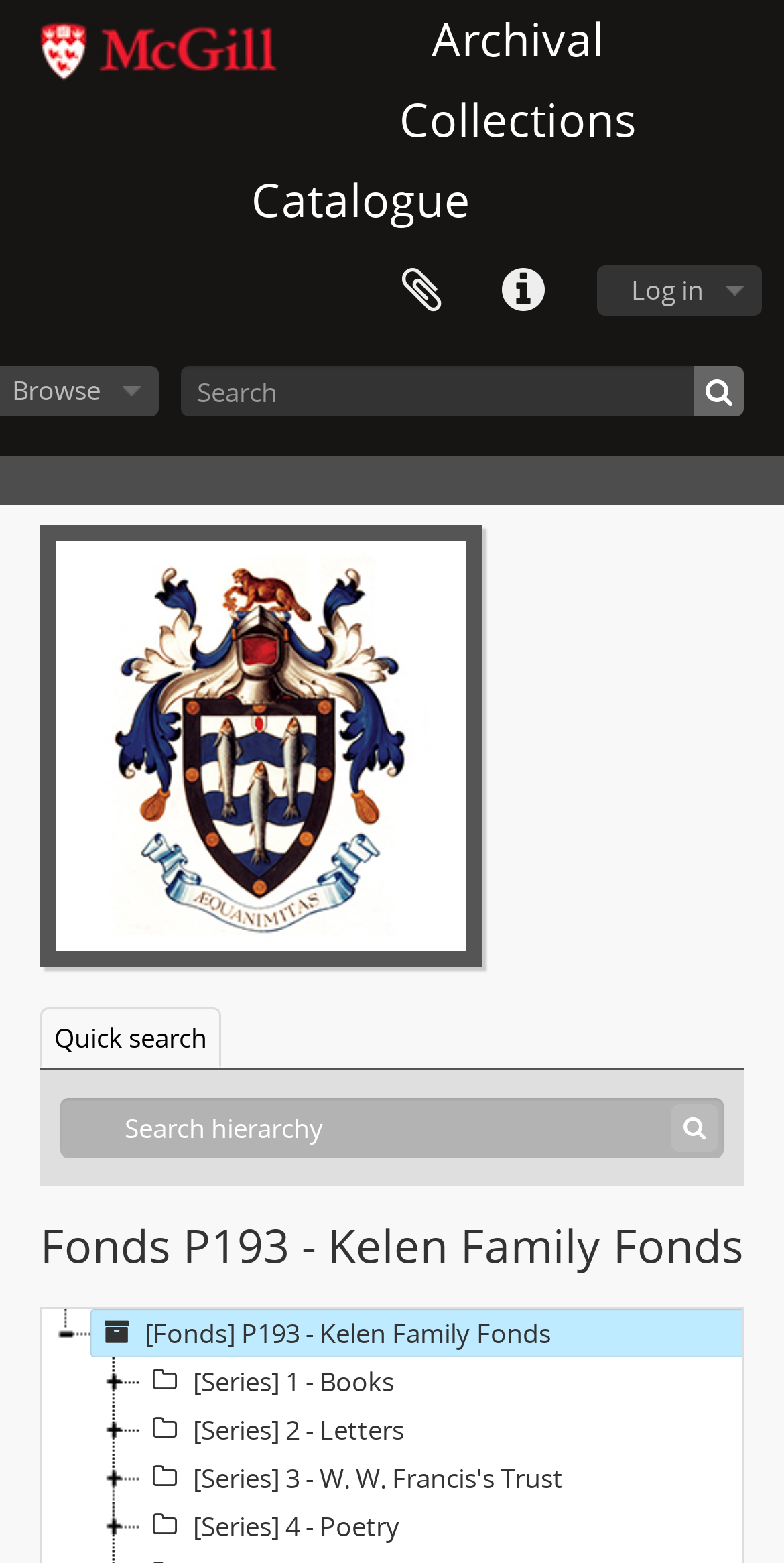Determine the bounding box coordinates of the element that should be clicked to execute the following command: "View series 1 - Books".

[0.177, 0.868, 0.991, 0.899]